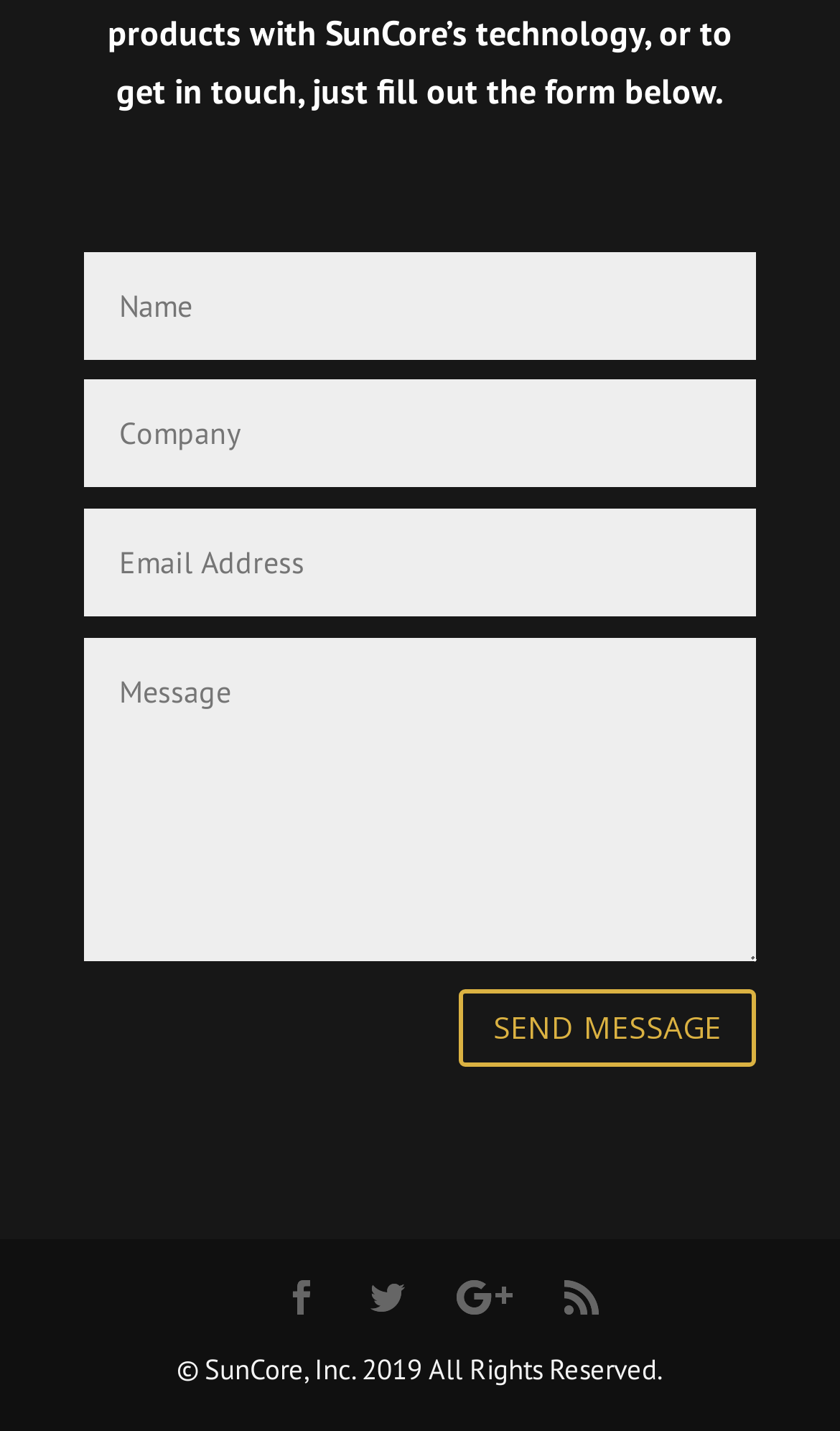Given the description Send Message, predict the bounding box coordinates of the UI element. Ensure the coordinates are in the format (top-left x, top-left y, bottom-right x, bottom-right y) and all values are between 0 and 1.

[0.546, 0.691, 0.9, 0.745]